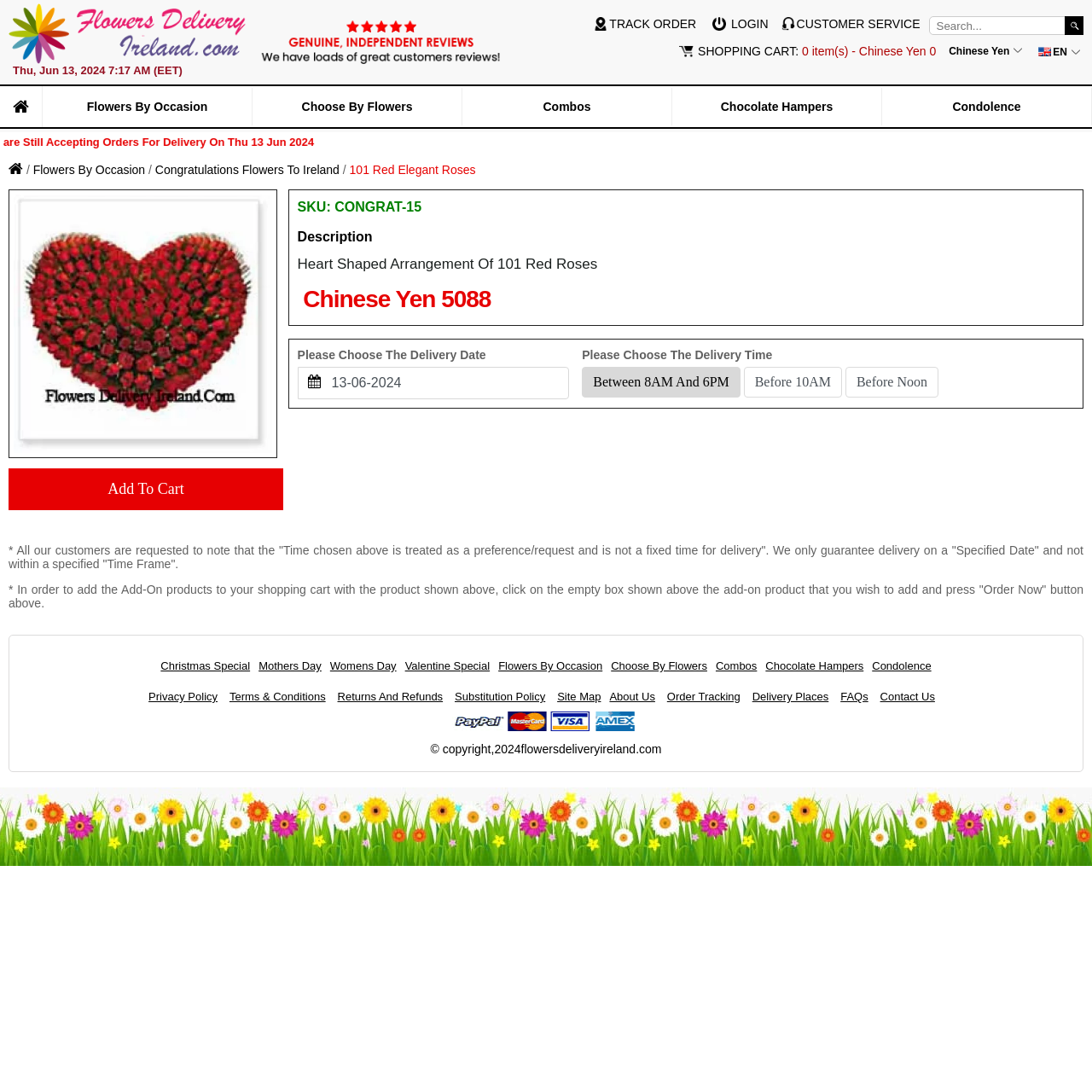Find the bounding box coordinates of the element to click in order to complete the given instruction: "Search for flowers."

[0.85, 0.015, 0.992, 0.032]